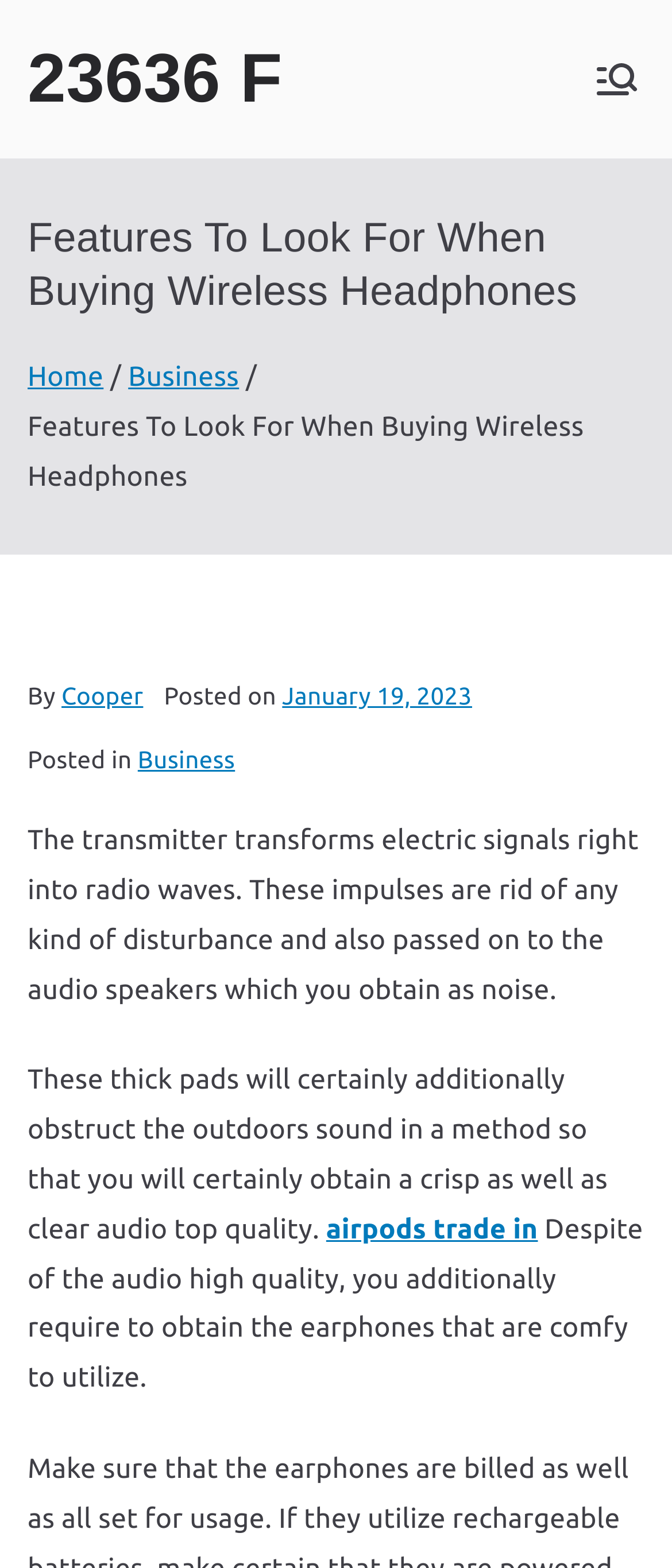Given the description "23636 F", determine the bounding box of the corresponding UI element.

[0.218, 0.024, 0.782, 0.098]